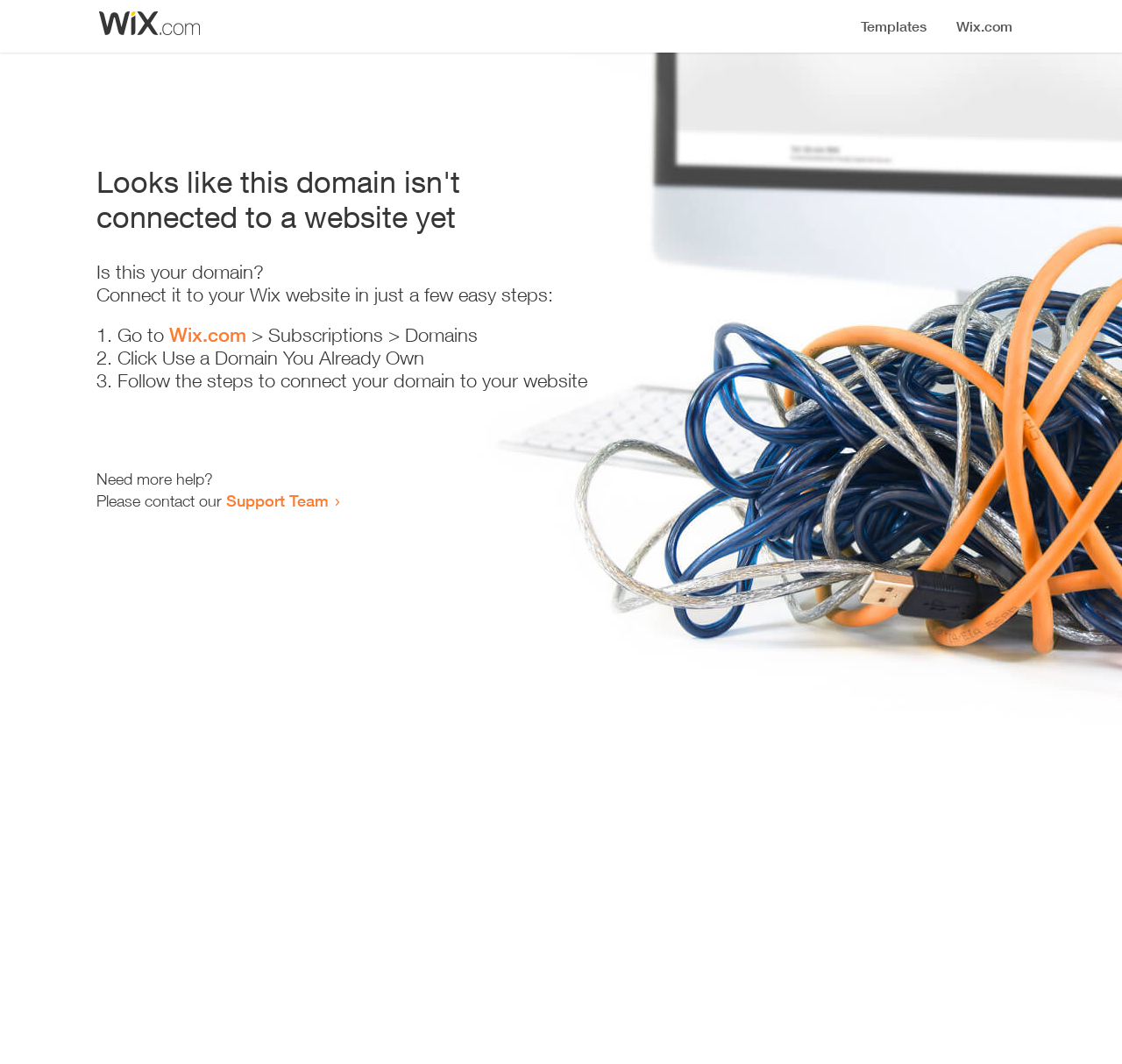Utilize the details in the image to thoroughly answer the following question: How many steps are required to connect the domain?

The webpage provides a list of steps to connect the domain, and there are three list markers ('1.', '2.', '3.') indicating that three steps are required.